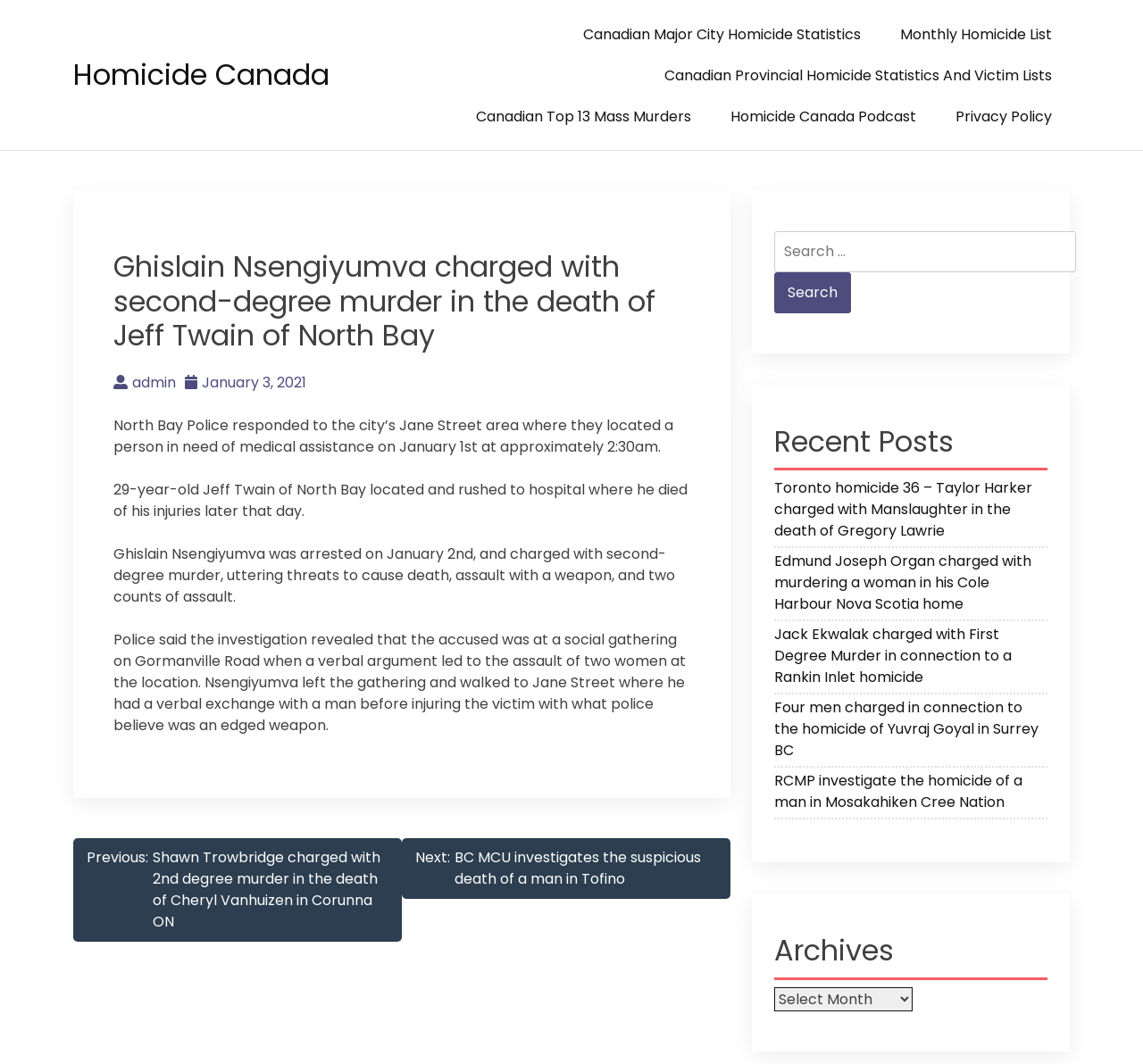Could you specify the bounding box coordinates for the clickable section to complete the following instruction: "Search for a topic"?

[0.677, 0.217, 0.941, 0.256]